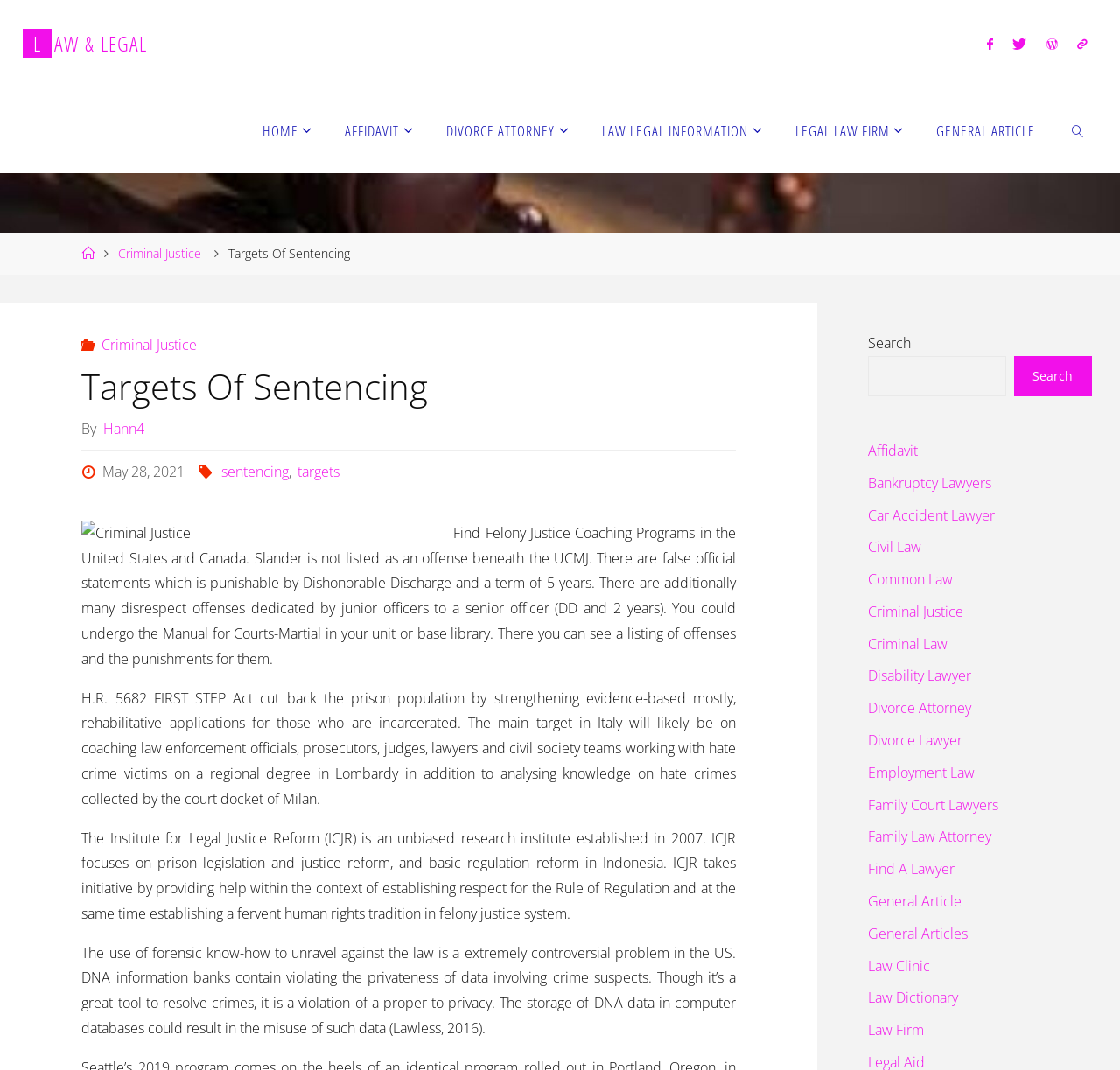Locate the bounding box coordinates of the element that needs to be clicked to carry out the instruction: "Click on the 'Criminal Justice' link". The coordinates should be given as four float numbers ranging from 0 to 1, i.e., [left, top, right, bottom].

[0.105, 0.229, 0.18, 0.244]